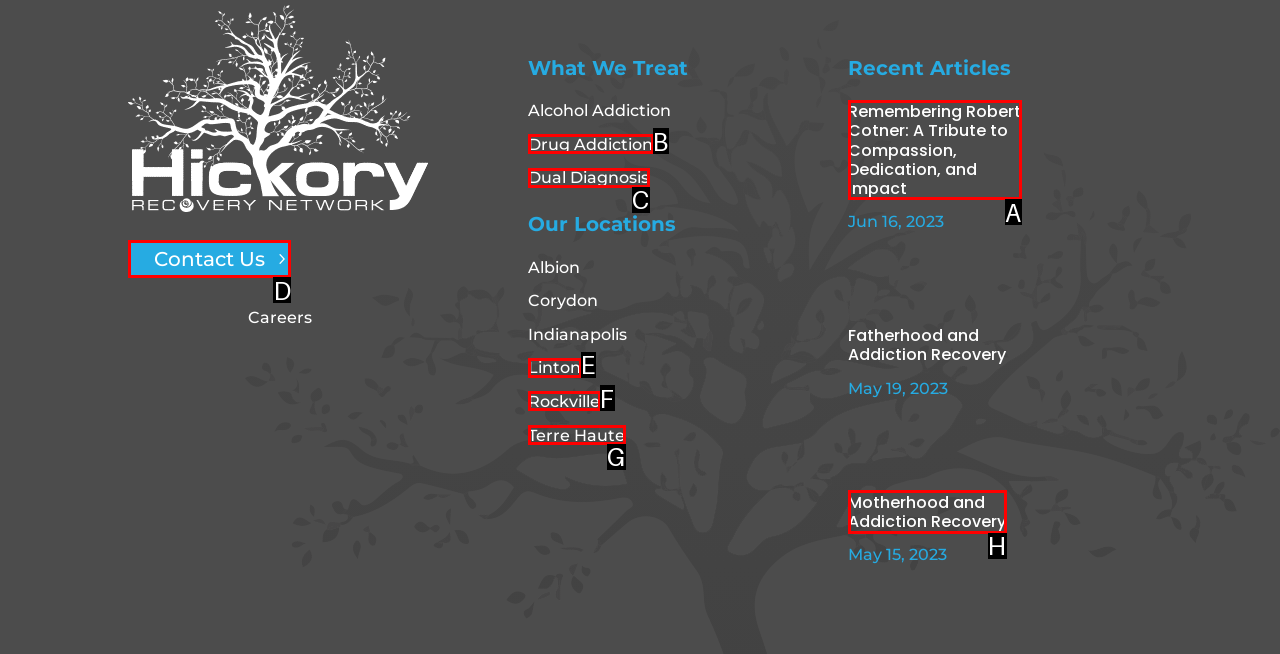Indicate which UI element needs to be clicked to fulfill the task: Click Contact Us
Answer with the letter of the chosen option from the available choices directly.

D